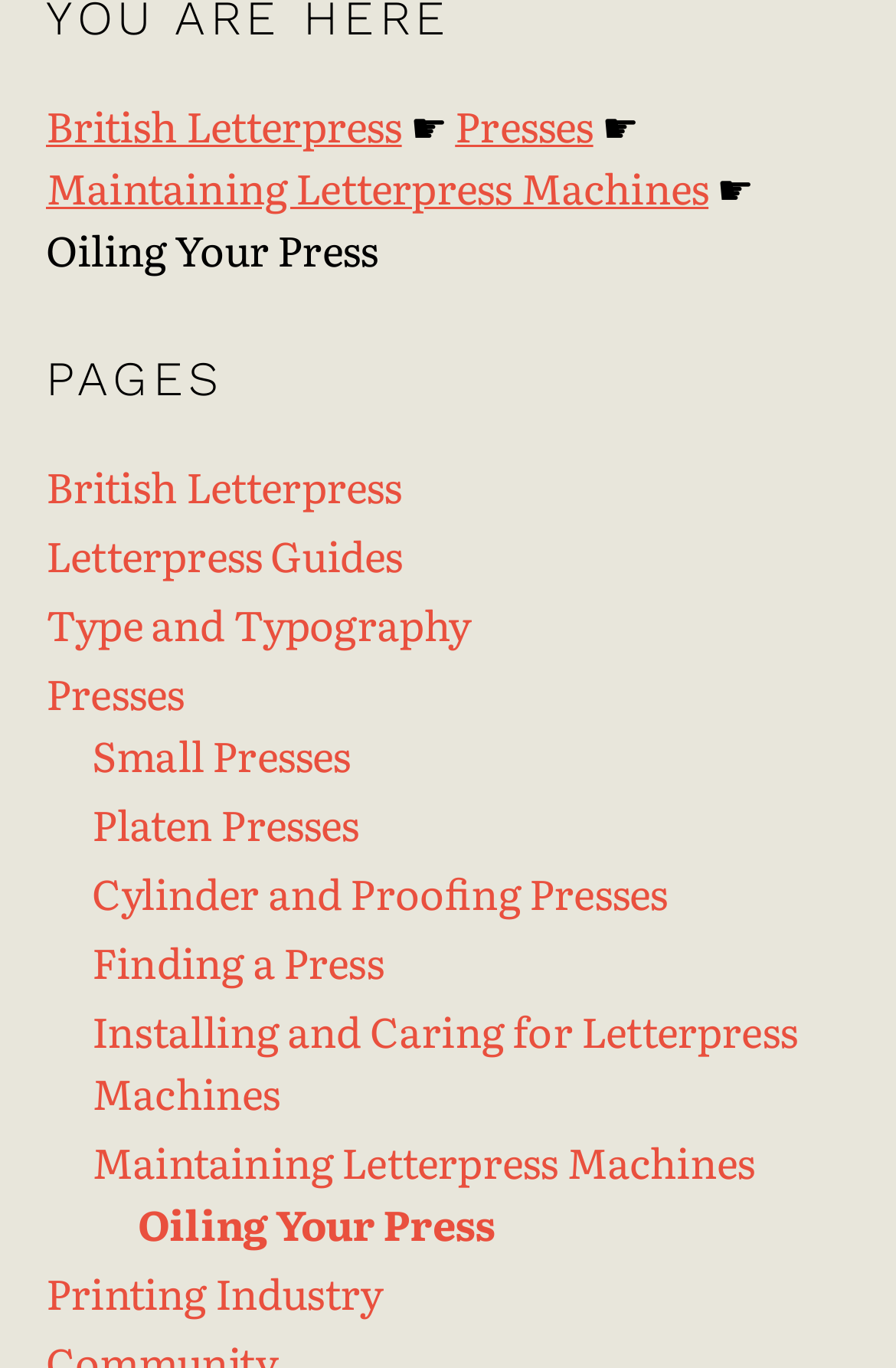Identify the bounding box coordinates of the section that should be clicked to achieve the task described: "read about Oiling Your Press".

[0.154, 0.873, 0.552, 0.918]